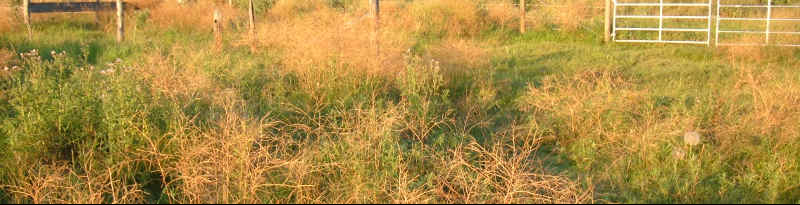What is the purpose of the fence and gate?
Please provide a full and detailed response to the question.

The presence of a weathered fence and a gate in the background of the image indicates that the area is being used for agricultural purposes, and the fence and gate are likely being used to manage and maintain the pasture.